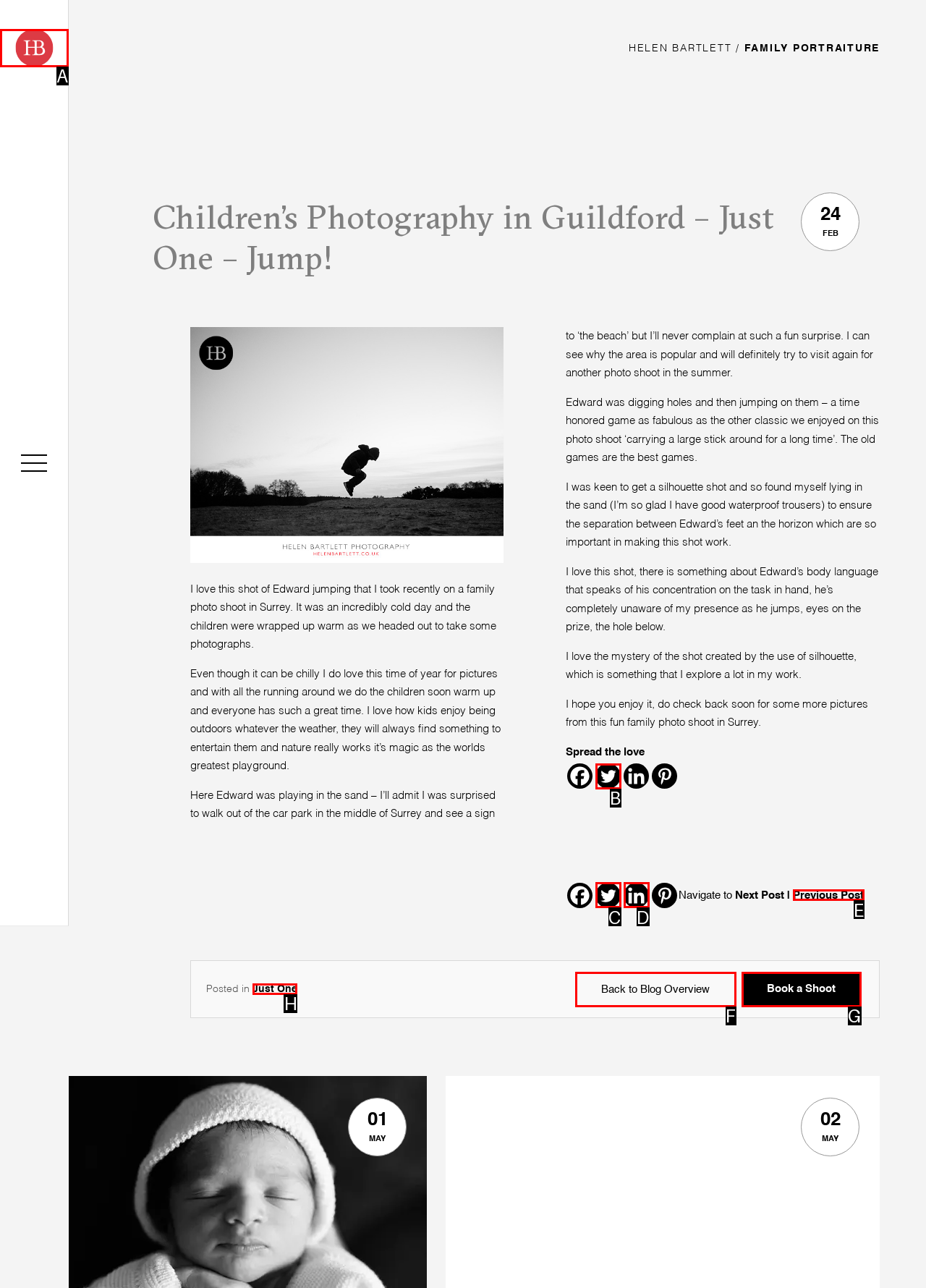Identify the appropriate lettered option to execute the following task: Go to the 'Just One' category
Respond with the letter of the selected choice.

H